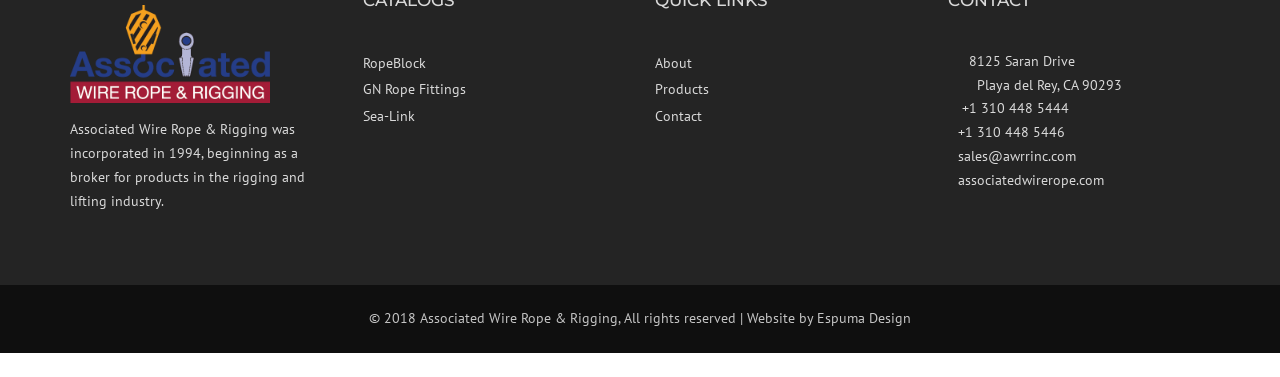Locate the bounding box coordinates of the element's region that should be clicked to carry out the following instruction: "learn about the company". The coordinates need to be four float numbers between 0 and 1, i.e., [left, top, right, bottom].

[0.512, 0.132, 0.717, 0.203]